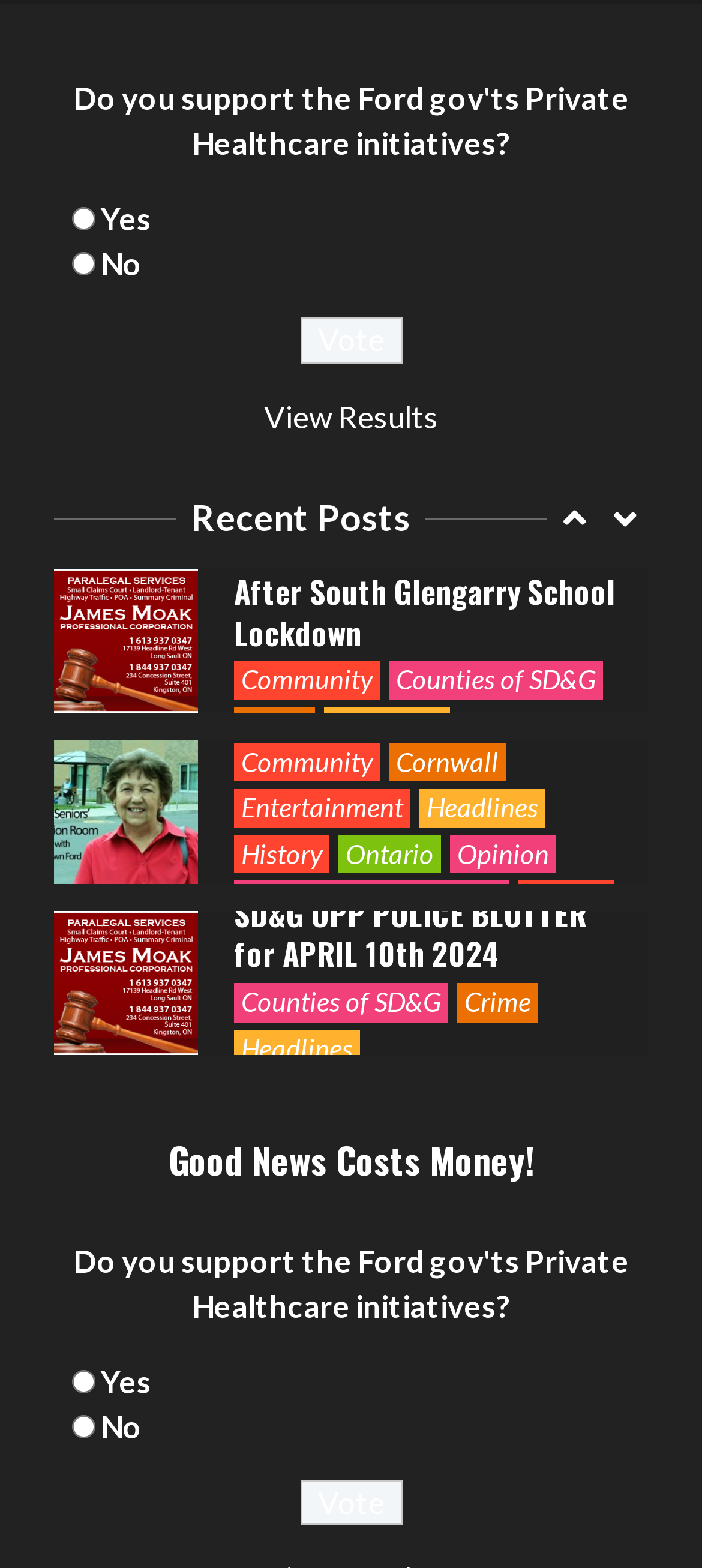Please determine the bounding box coordinates of the element to click on in order to accomplish the following task: "Read Recent Posts". Ensure the coordinates are four float numbers ranging from 0 to 1, i.e., [left, top, right, bottom].

[0.077, 0.315, 0.779, 0.345]